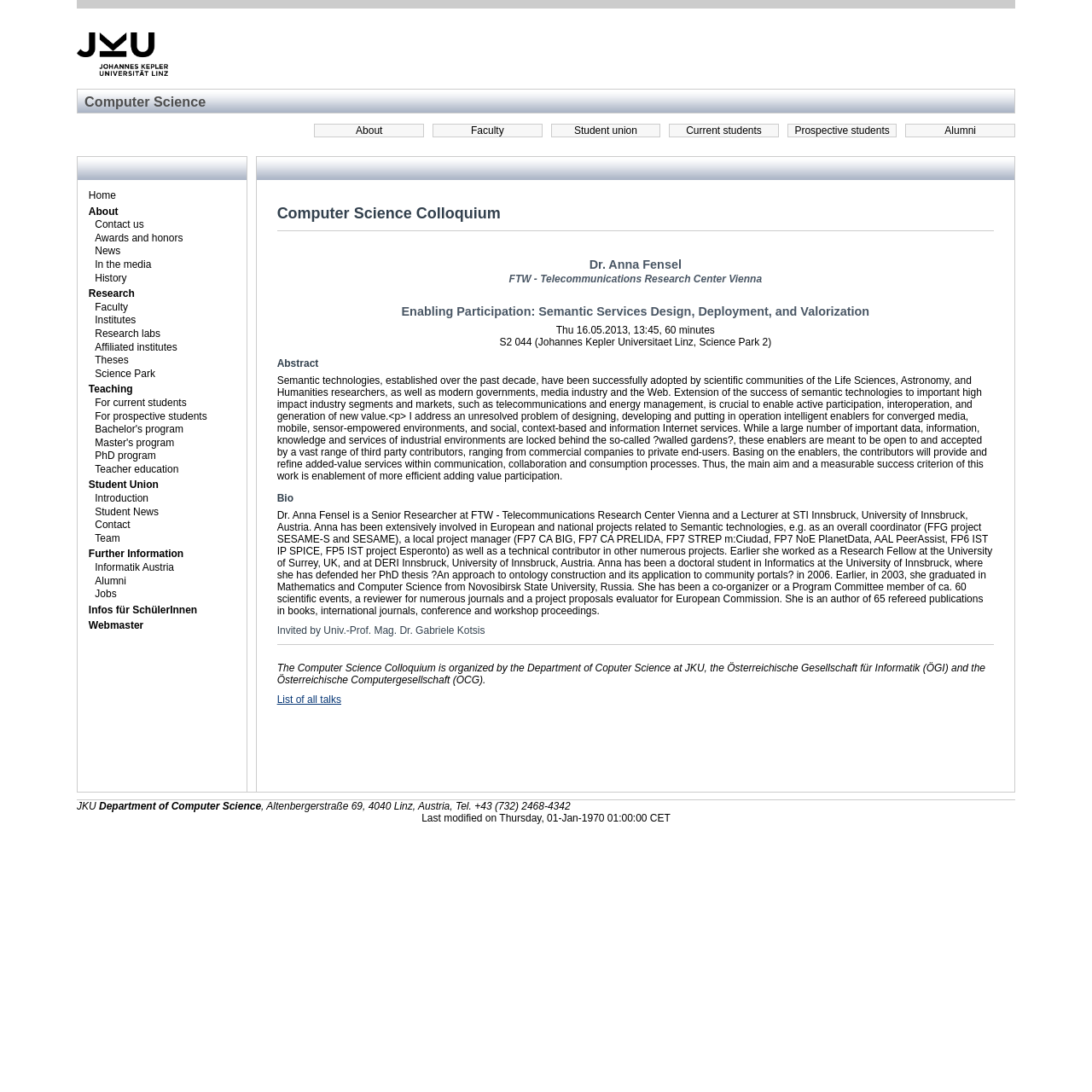Use a single word or phrase to answer the question:
What is the topic of the colloquium?

Enabling Participation